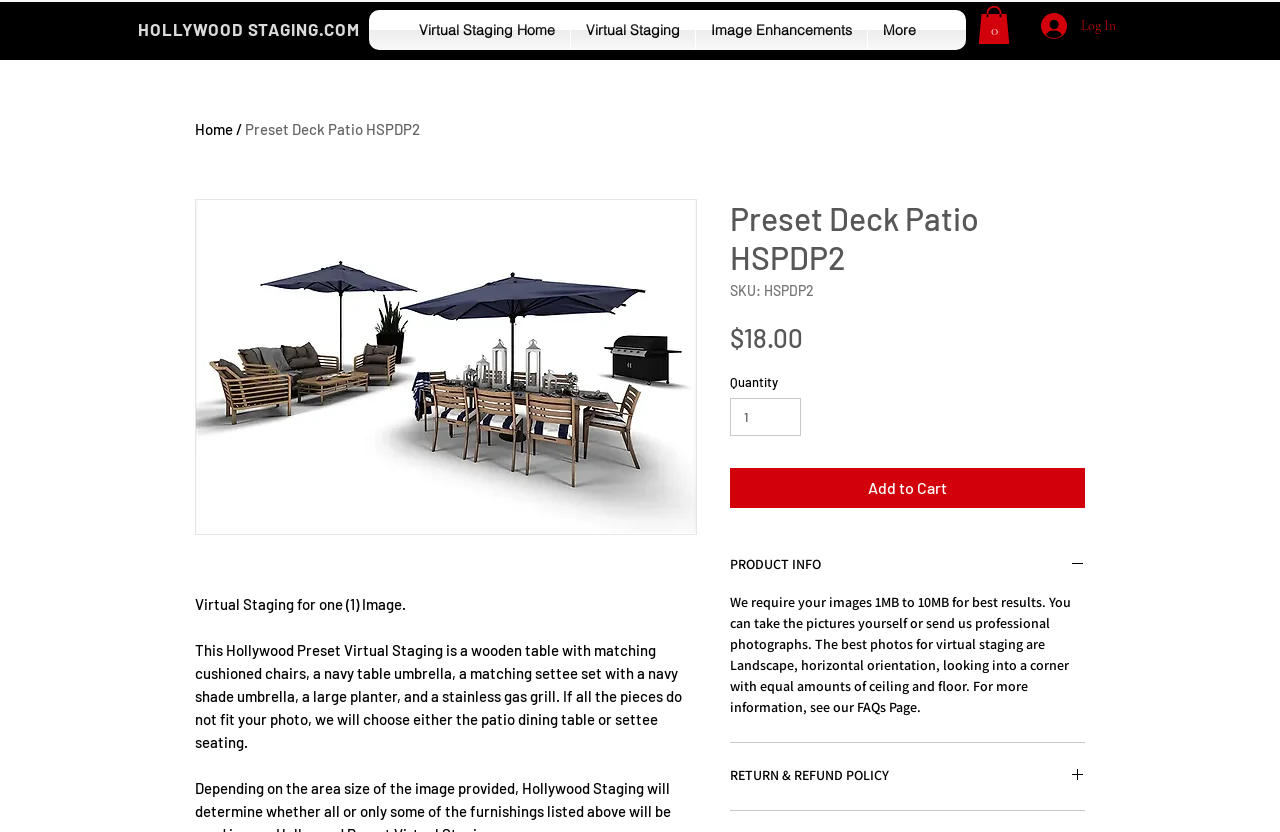What type of furniture is included in this virtual staging preset?
Carefully analyze the image and provide a thorough answer to the question.

I found the answer by reading the description of the virtual staging preset on the webpage, which says 'a wooden table with matching cushioned chairs...'. This indicates that the preset includes a wooden table and chairs.